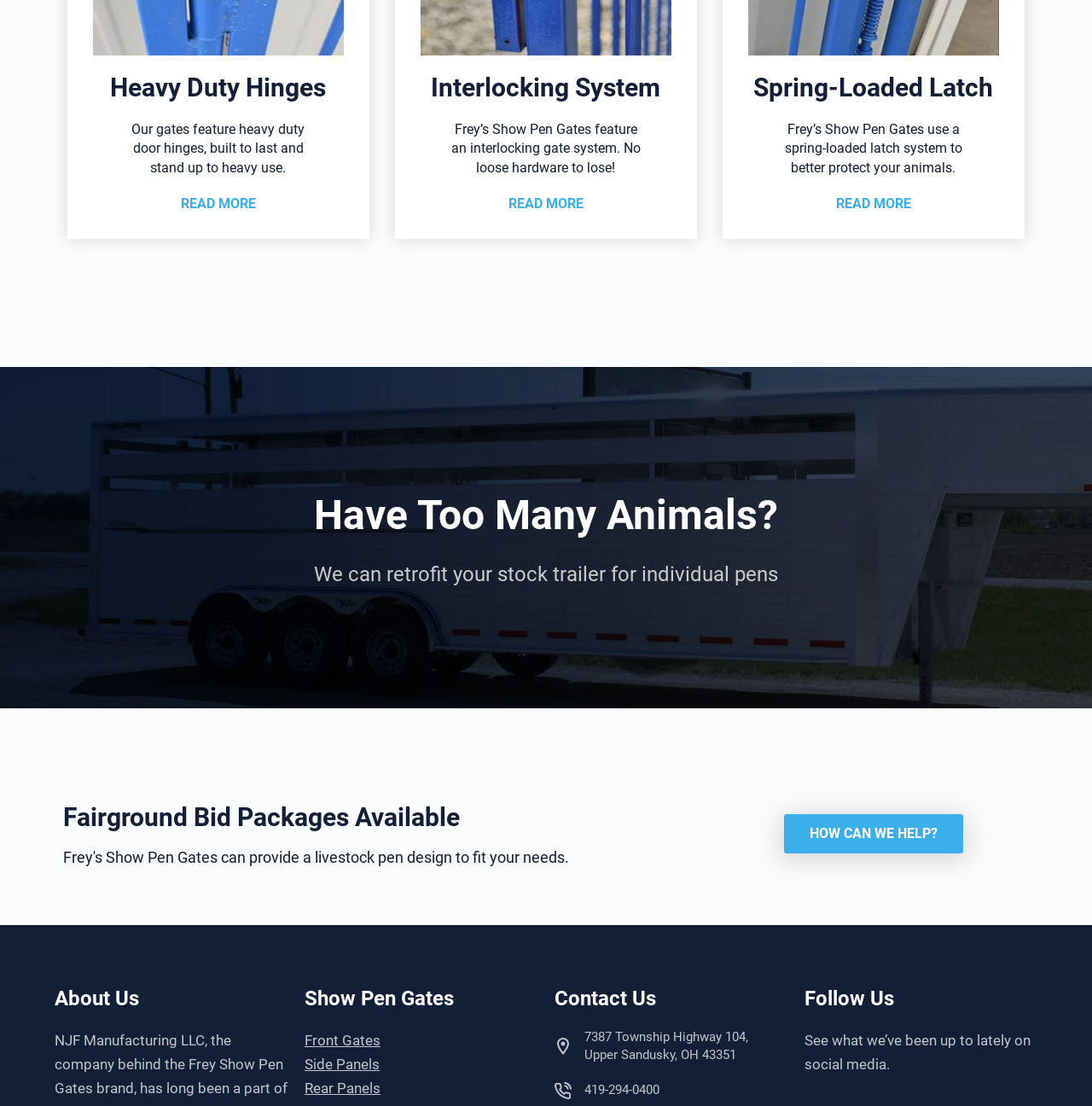Find and indicate the bounding box coordinates of the region you should select to follow the given instruction: "Get help from Frey's Show Pen Gates".

[0.718, 0.736, 0.882, 0.772]